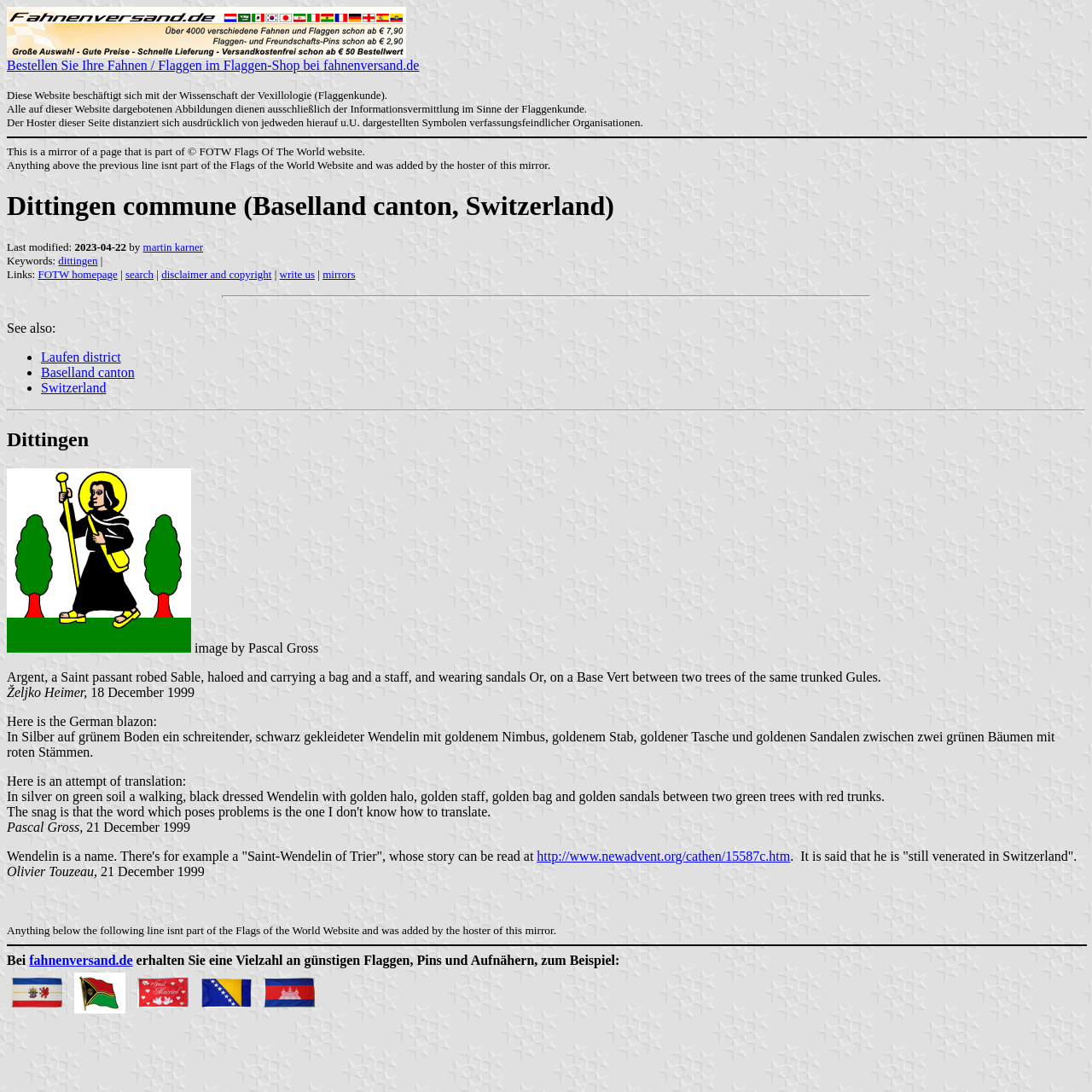Extract the bounding box coordinates of the UI element described: "Capterra". Provide the coordinates in the format [left, top, right, bottom] with values ranging from 0 to 1.

None